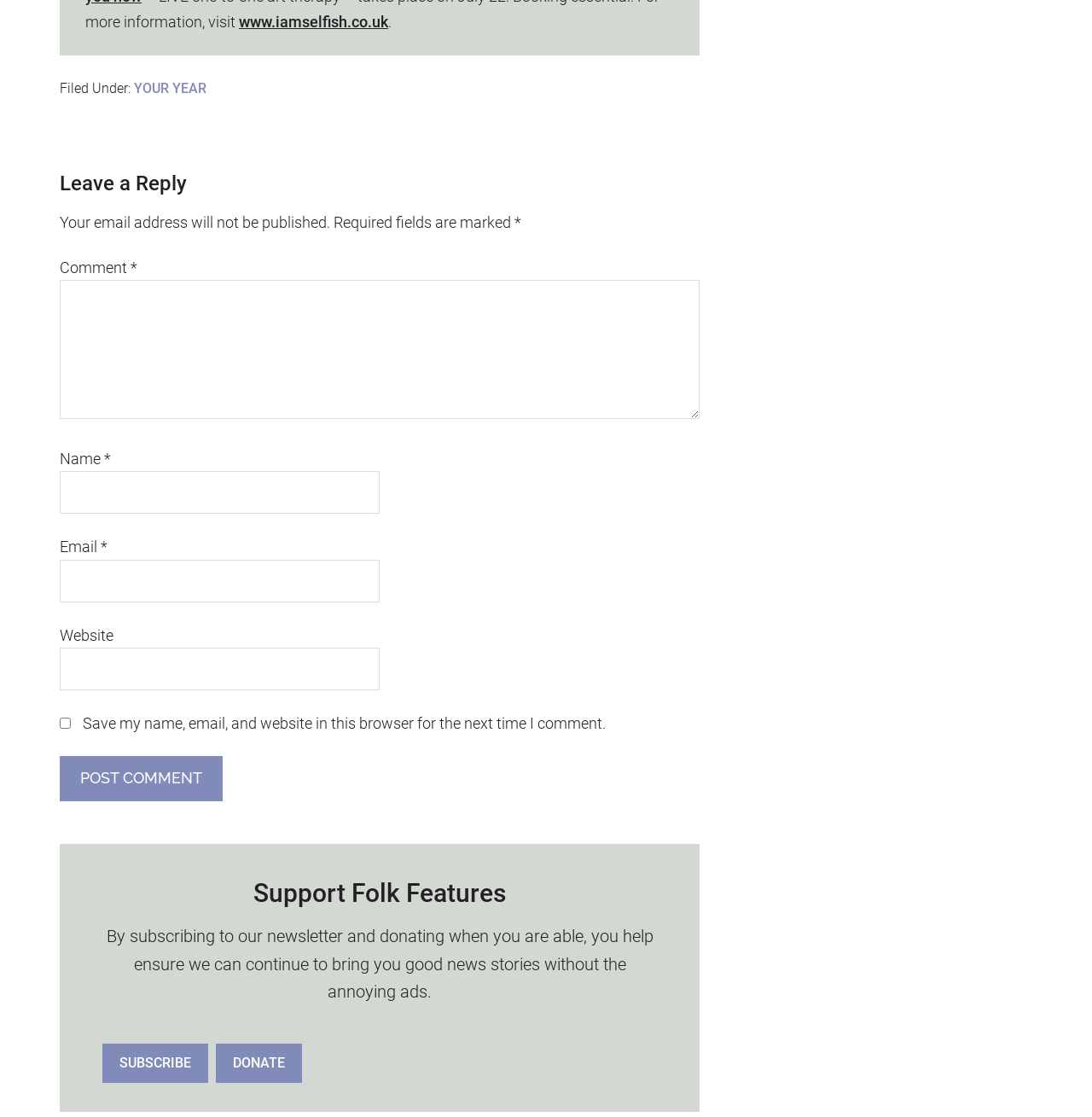Locate the bounding box coordinates for the element described below: "Subscribe". The coordinates must be four float values between 0 and 1, formatted as [left, top, right, bottom].

[0.094, 0.934, 0.191, 0.969]